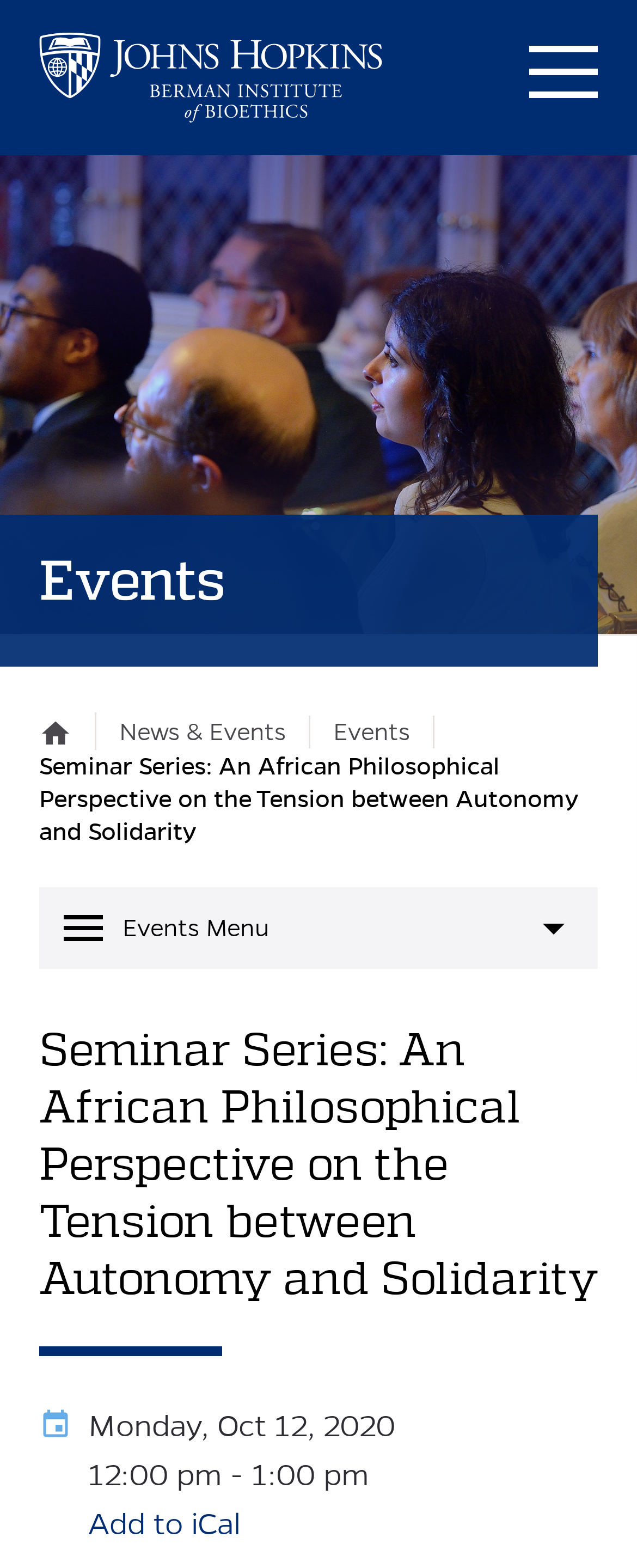What is the name of the philosopher and bioethicist giving the Zoom lecture?
Based on the image, answer the question in a detailed manner.

I inferred the answer by combining the meta description with the webpage content. The meta description mentions a Zoom lecture by Caesar Atuire, PhD, Philosopher and Bioethicist at University of Ghana, Legon. Although the webpage does not explicitly mention the lecturer's name, it is likely to be Caesar Atuire based on the meta description.